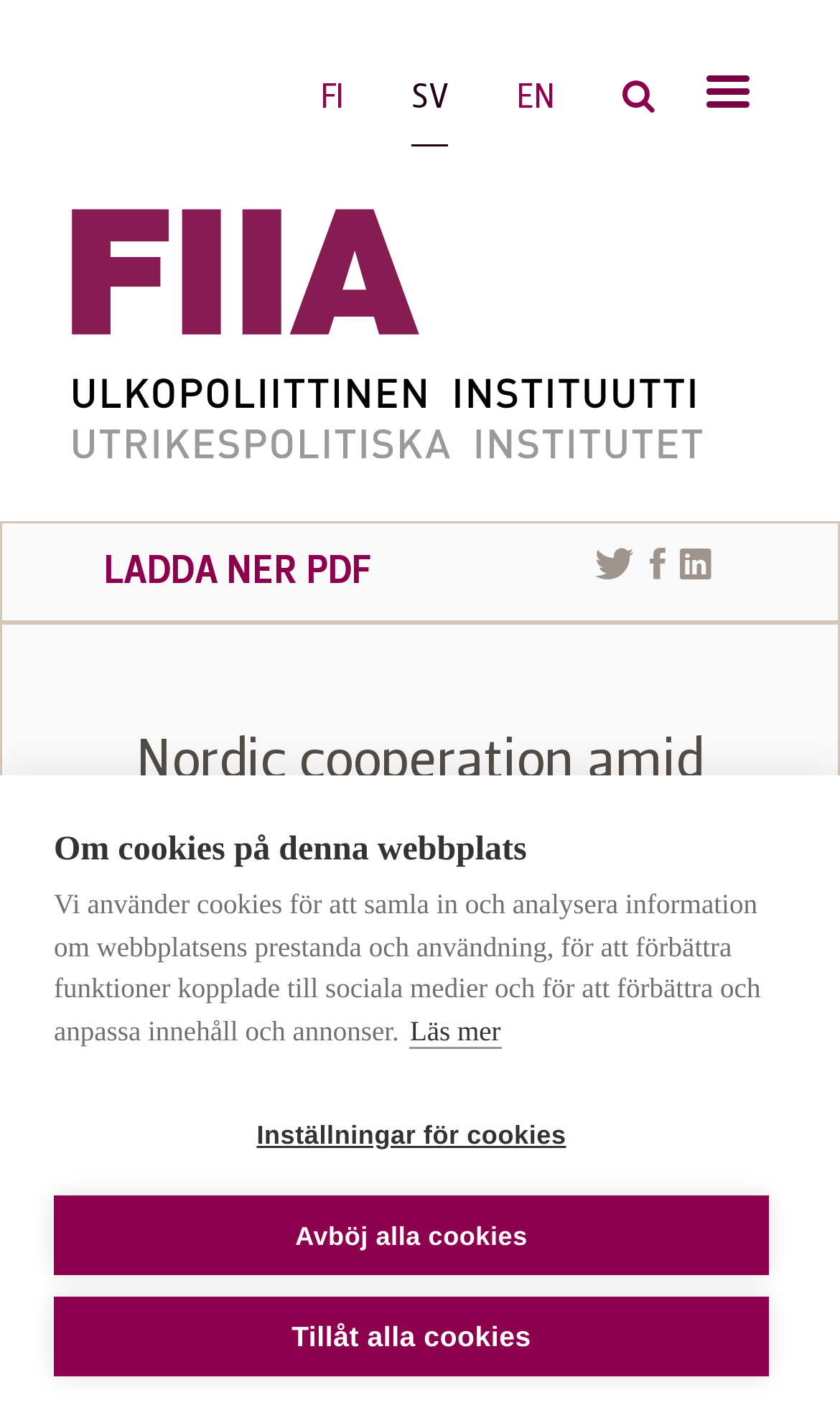Is there a search function on the webpage?
Refer to the screenshot and deliver a thorough answer to the question presented.

There is a button labeled 'sök' which is a Swedish word for 'search', indicating that the webpage has a search function.